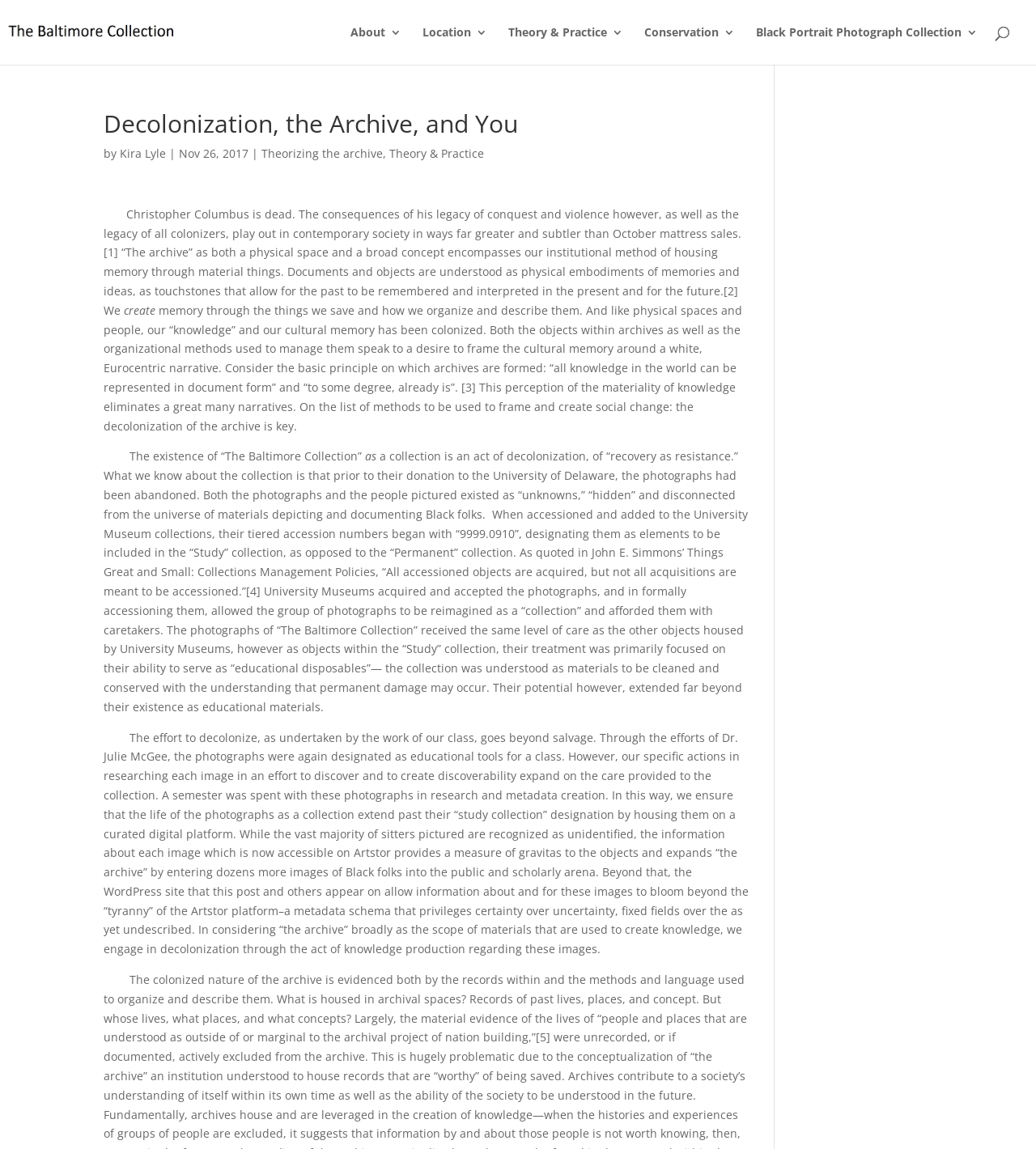Identify the bounding box coordinates for the element you need to click to achieve the following task: "Click on the 'Publicar comentario' button". The coordinates must be four float values ranging from 0 to 1, formatted as [left, top, right, bottom].

None